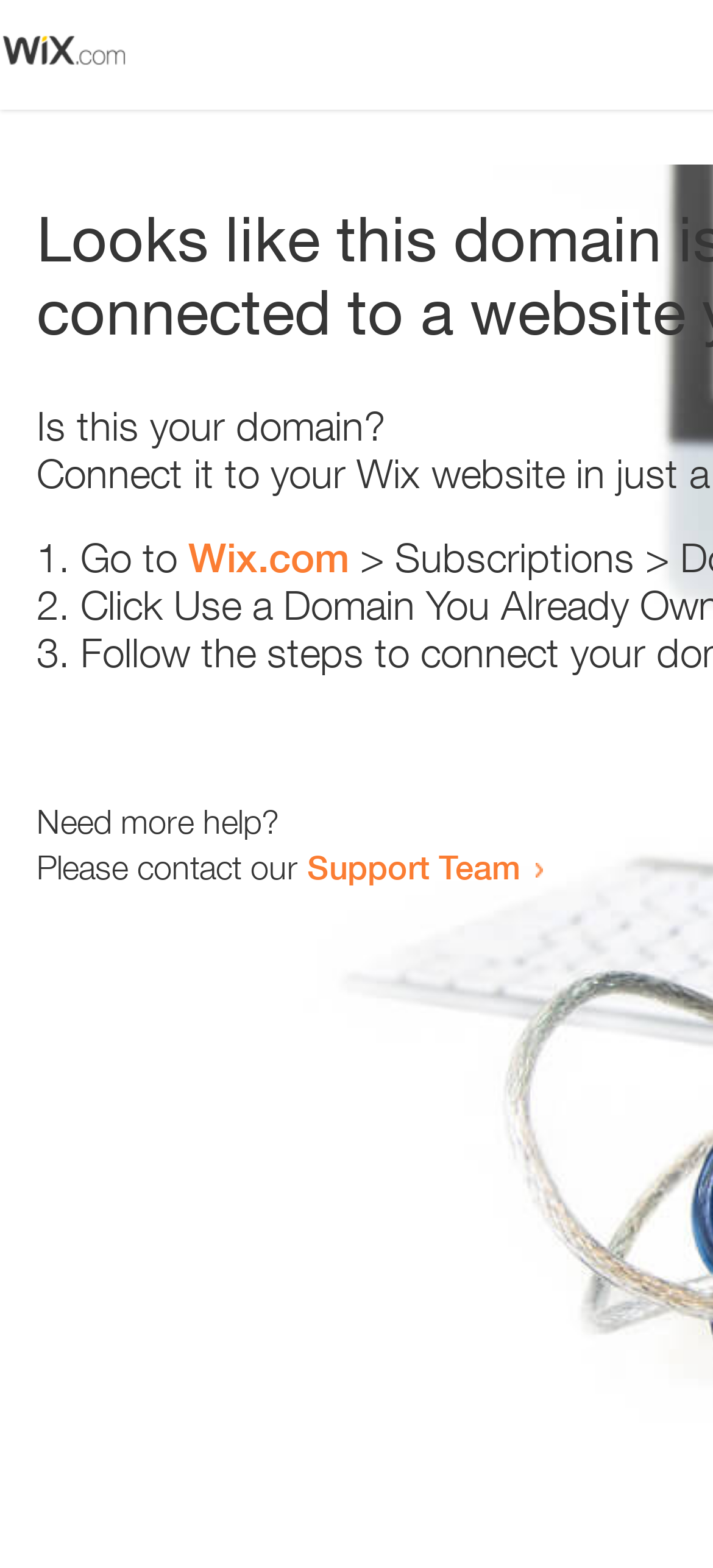Reply to the question with a single word or phrase:
What is the tone of the webpage?

Helpful